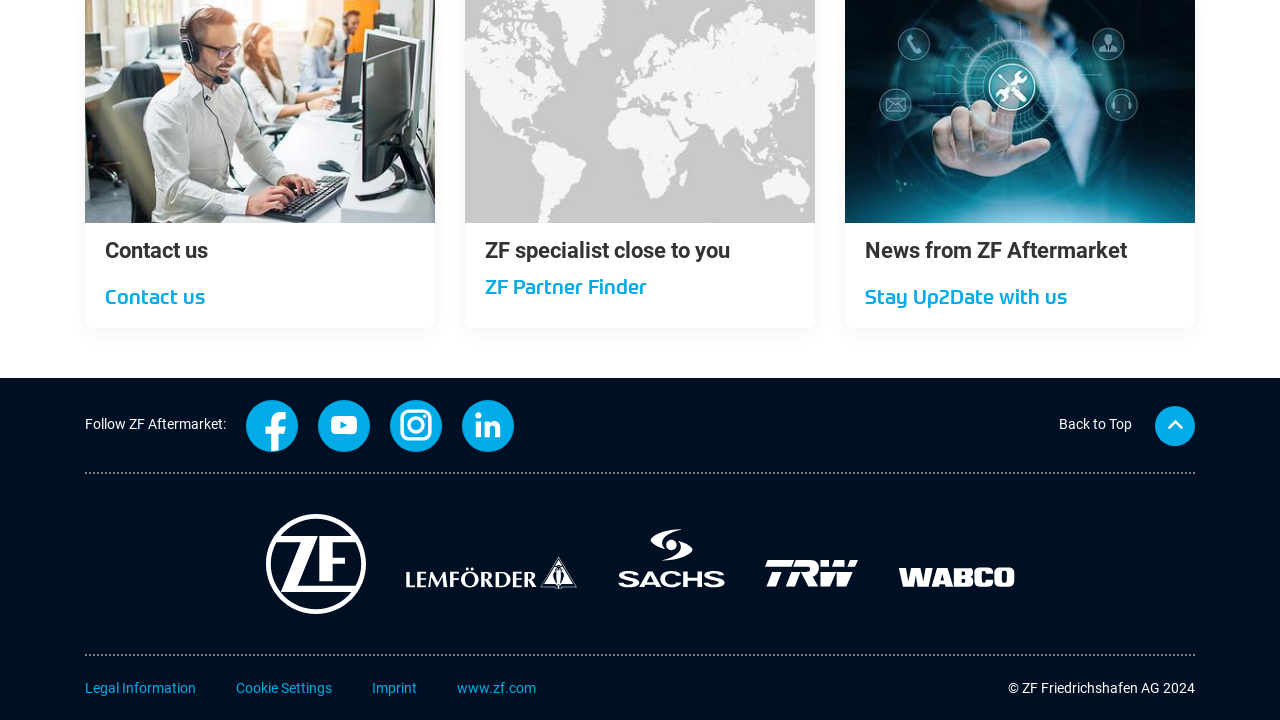Find the bounding box of the UI element described as: "ZF Partner Finder". The bounding box coordinates should be given as four float values between 0 and 1, i.e., [left, top, right, bottom].

[0.379, 0.381, 0.621, 0.414]